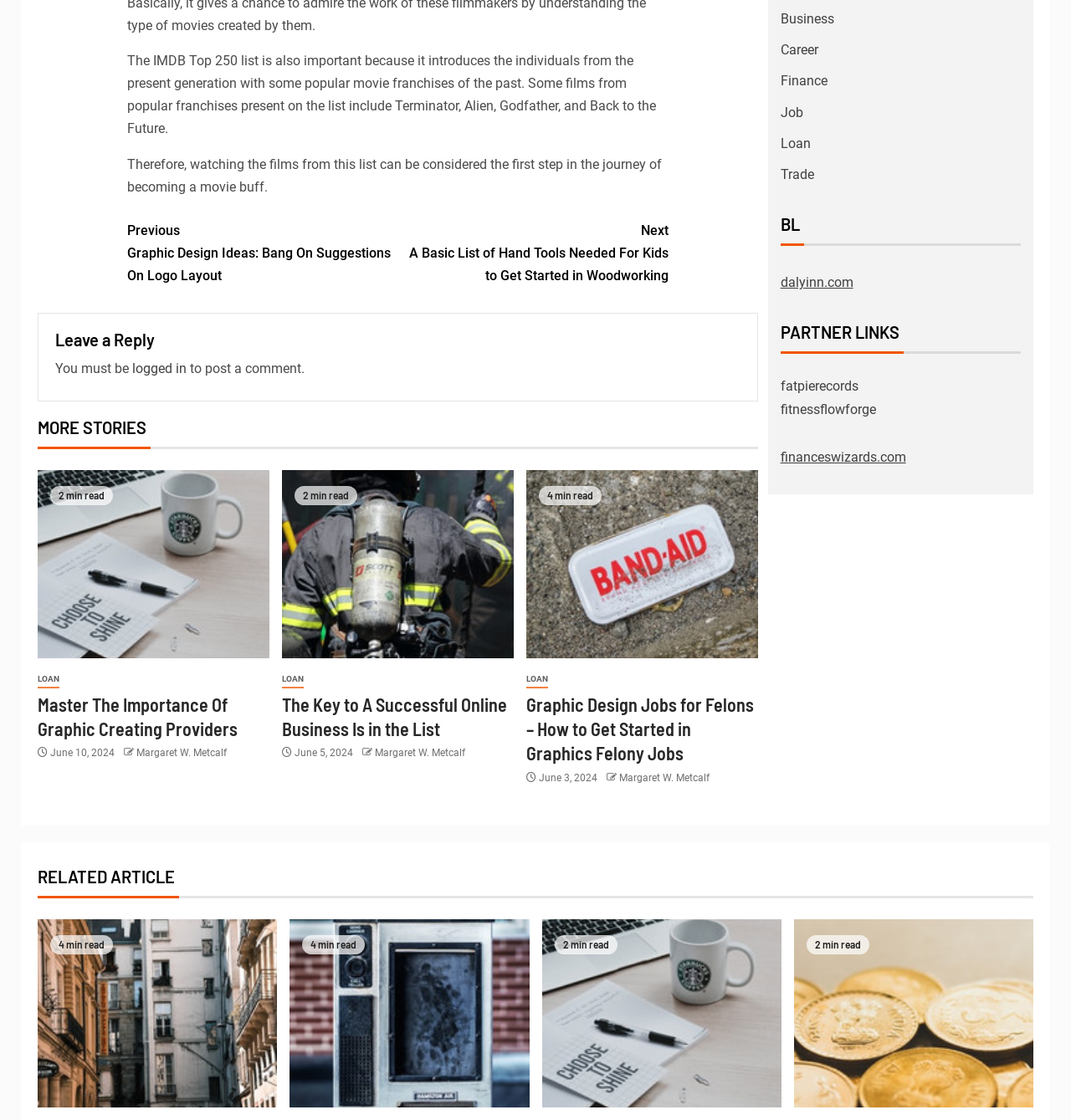Determine the bounding box coordinates of the section I need to click to execute the following instruction: "Click on 'Business'". Provide the coordinates as four float numbers between 0 and 1, i.e., [left, top, right, bottom].

[0.729, 0.01, 0.779, 0.024]